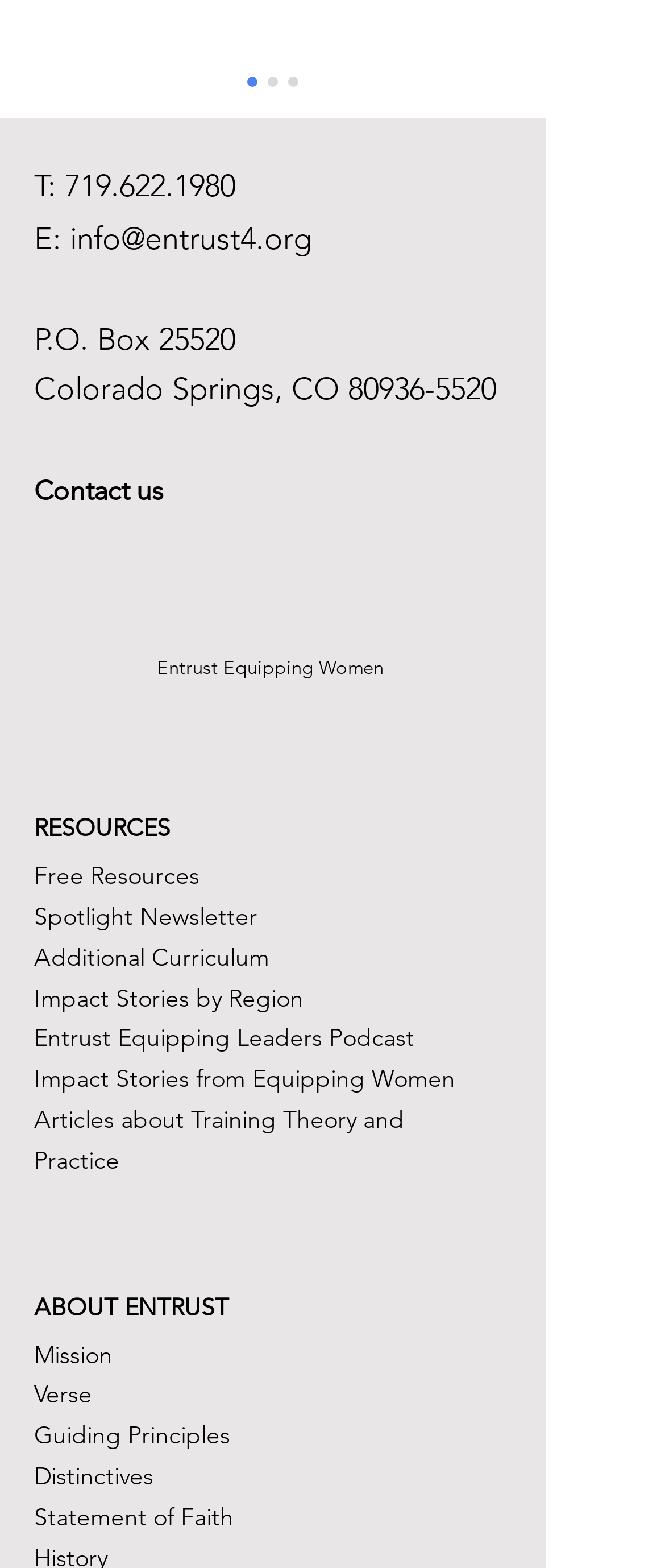Please identify the bounding box coordinates of the clickable region that I should interact with to perform the following instruction: "Send an email". The coordinates should be expressed as four float numbers between 0 and 1, i.e., [left, top, right, bottom].

[0.105, 0.14, 0.469, 0.164]